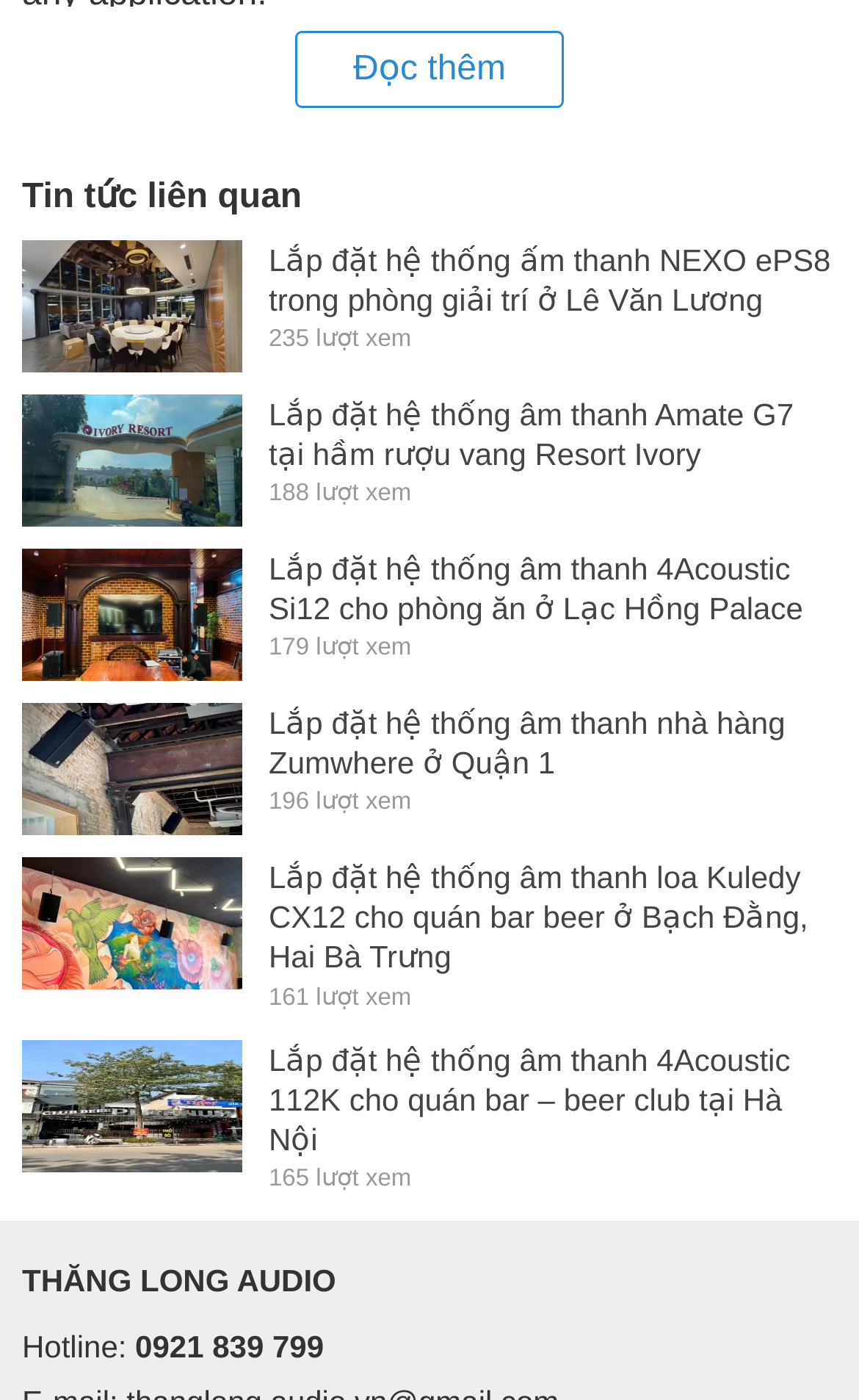Please answer the following question using a single word or phrase: 
What is the hotline number?

0921 839 799